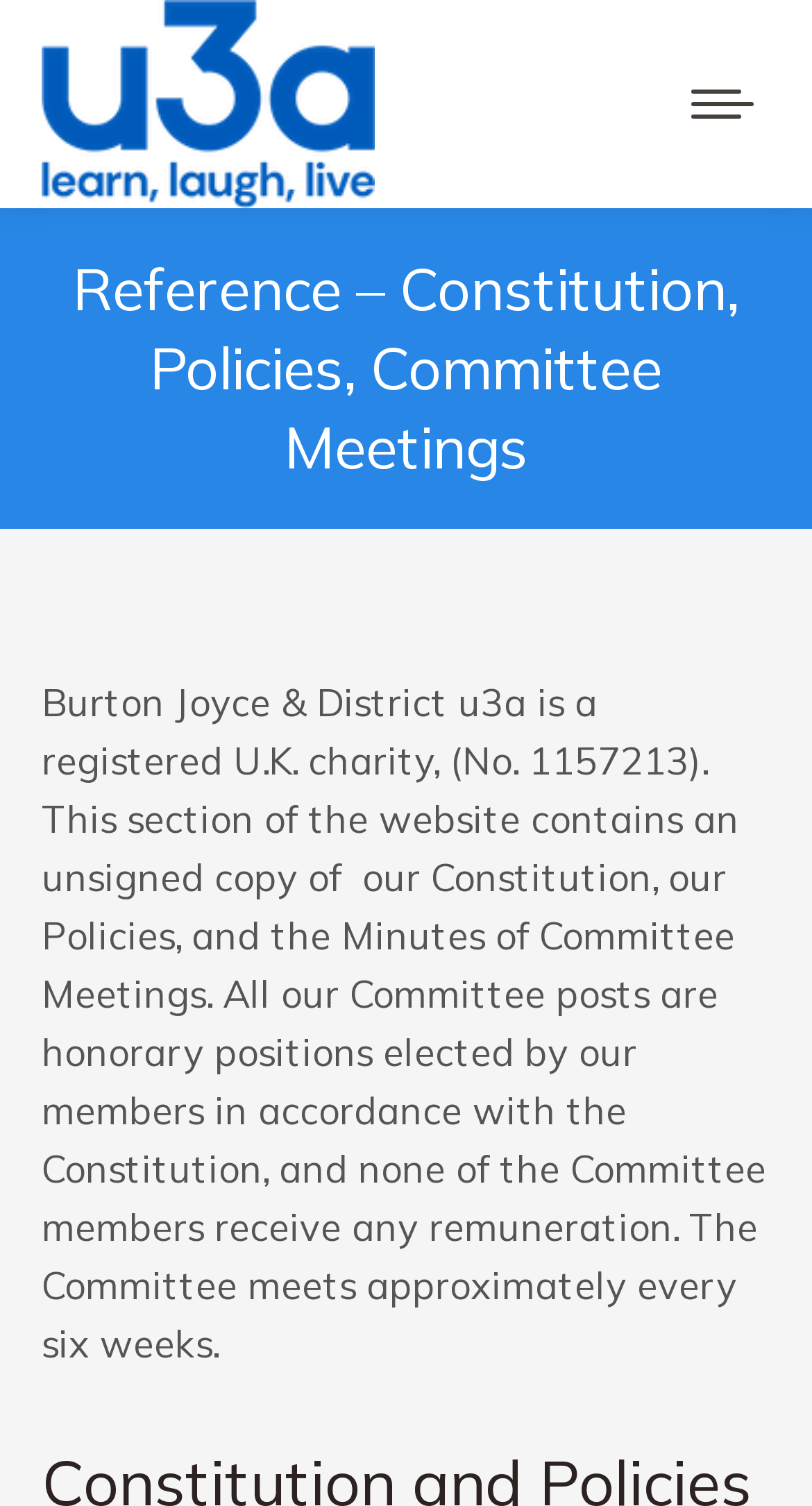Detail the webpage's structure and highlights in your description.

The webpage is about the reference section of Burton Joyce U3A, a UK charity. At the top right corner, there is a mobile menu icon. Below it, on the top left, is a link to Burton Joyce U3A, accompanied by an image with the same name. 

The main heading, "Reference – Constitution, Policies, Committee Meetings", is located below the link and image, spanning across the top of the page. 

Under the heading, there is a block of text that provides information about Burton Joyce U3A, including its charity status, the content of this section, and the committee's structure and meetings. This text takes up most of the page's content area.

At the bottom right corner, there is a "Go to Top" link, accompanied by an image.